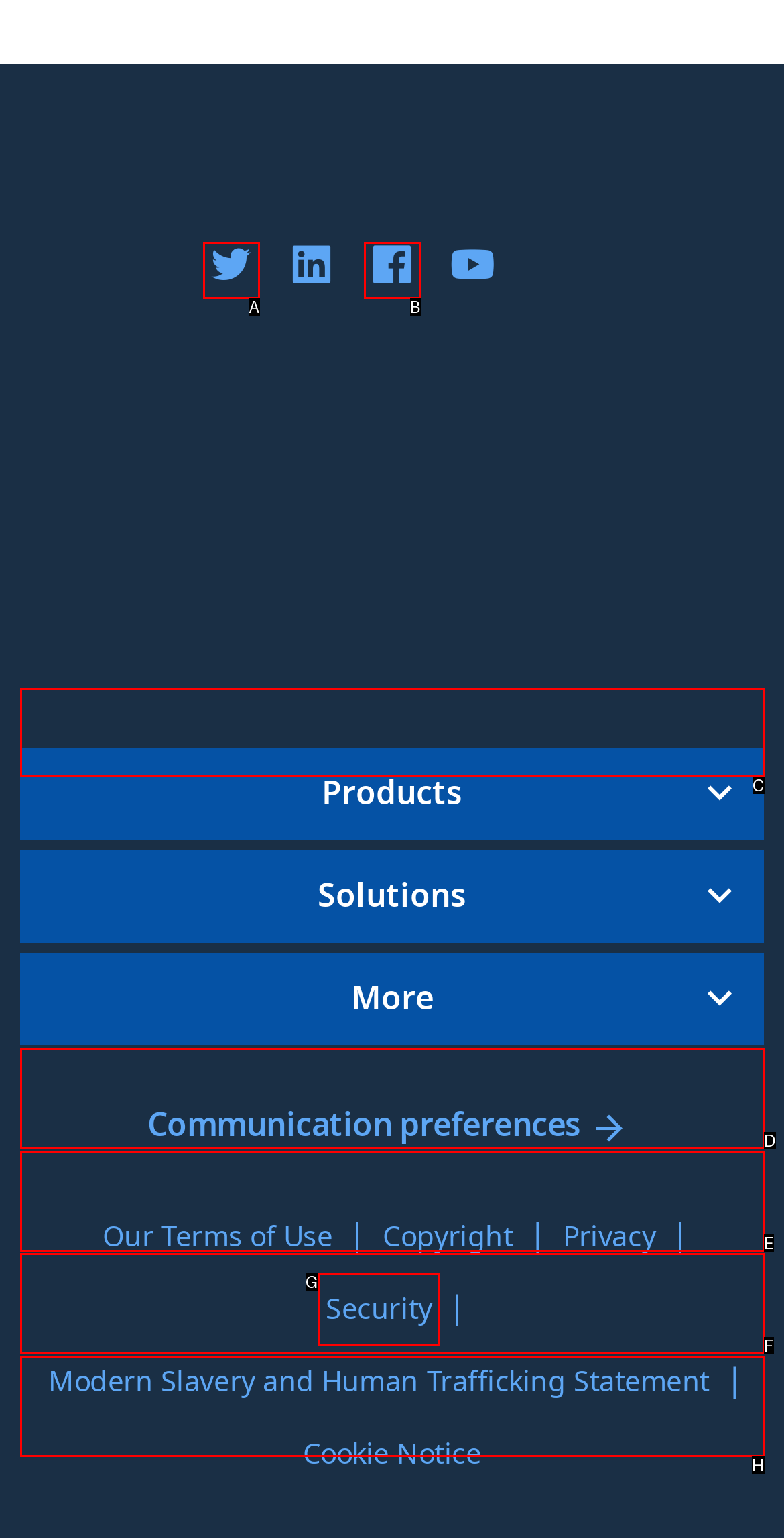Select the letter that corresponds to the UI element described as: Fonto XML Editor
Answer by providing the letter from the given choices.

H